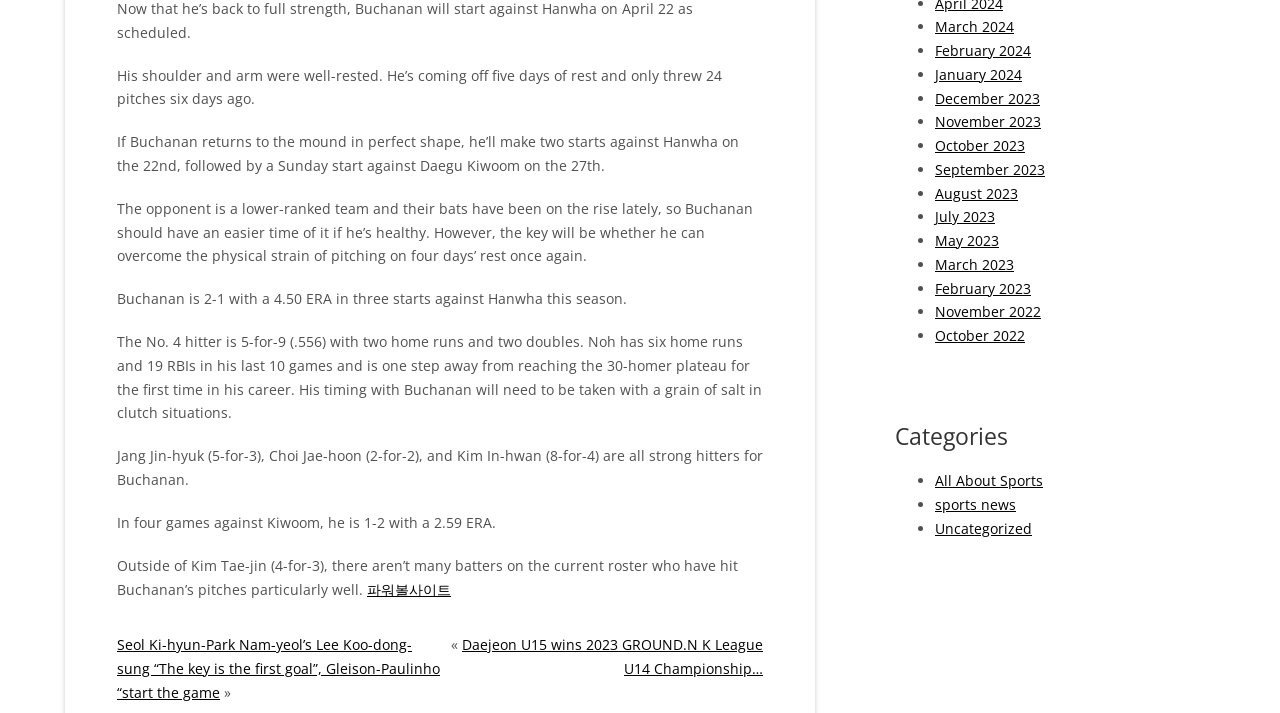Please answer the following query using a single word or phrase: 
How many strong hitters for Buchanan are mentioned in the webpage?

three